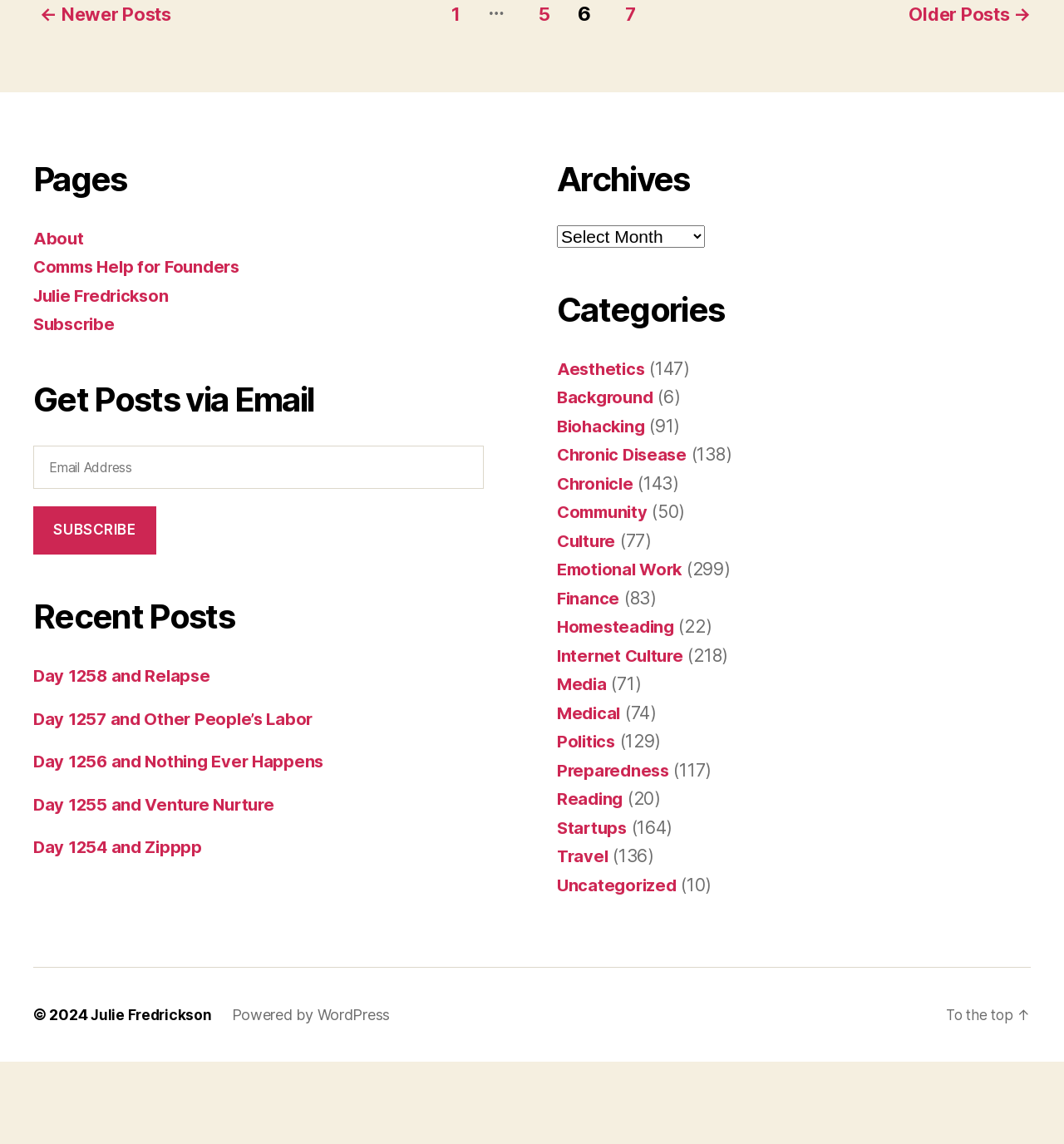Find the bounding box coordinates of the element I should click to carry out the following instruction: "Select an archive from the dropdown".

[0.523, 0.268, 0.662, 0.288]